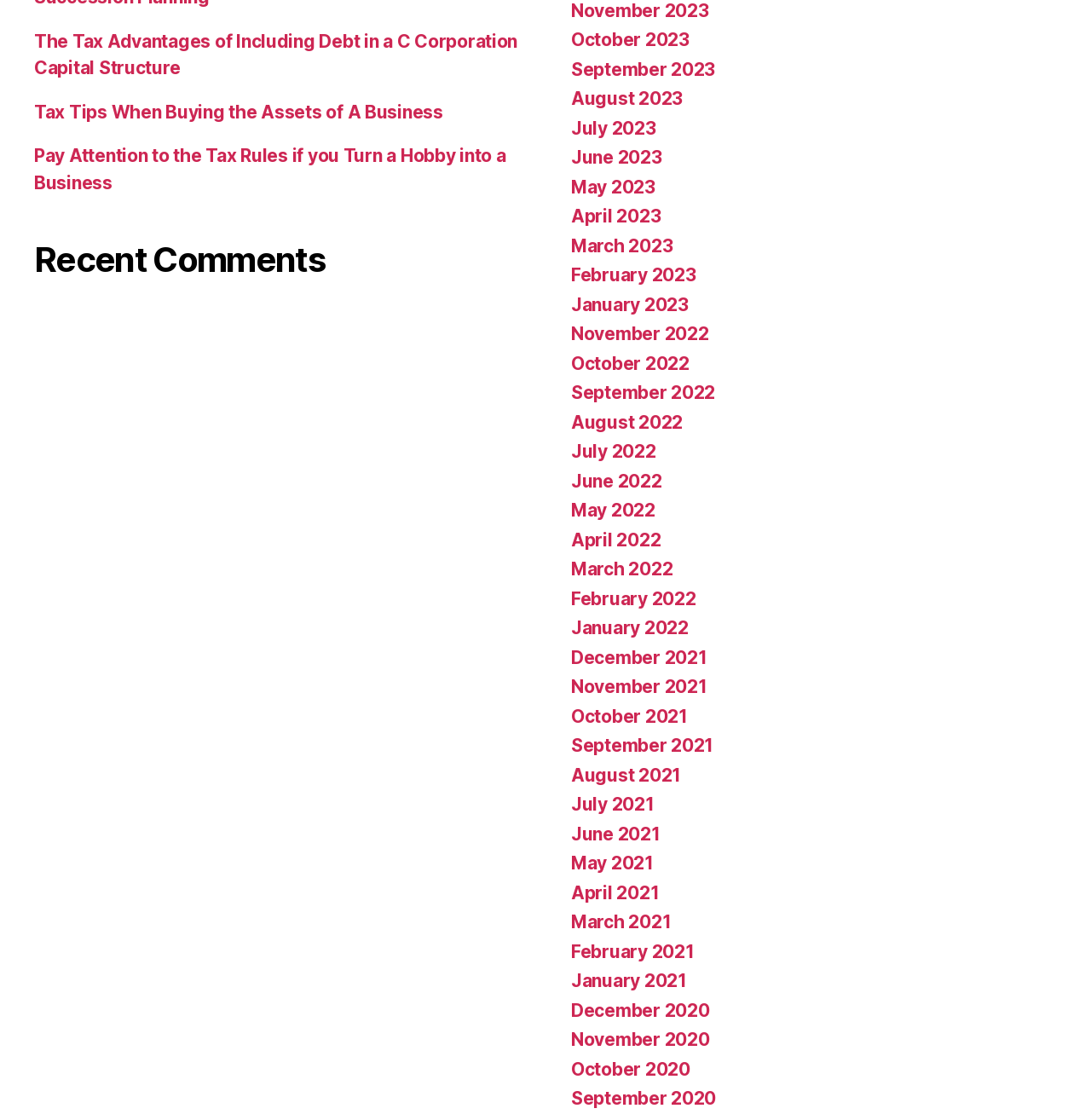What is the topic of the first link?
Using the information presented in the image, please offer a detailed response to the question.

The first link on the webpage has the text 'The Tax Advantages of Including Debt in a C Corporation Capital Structure', so the topic of the first link is related to tax advantages.